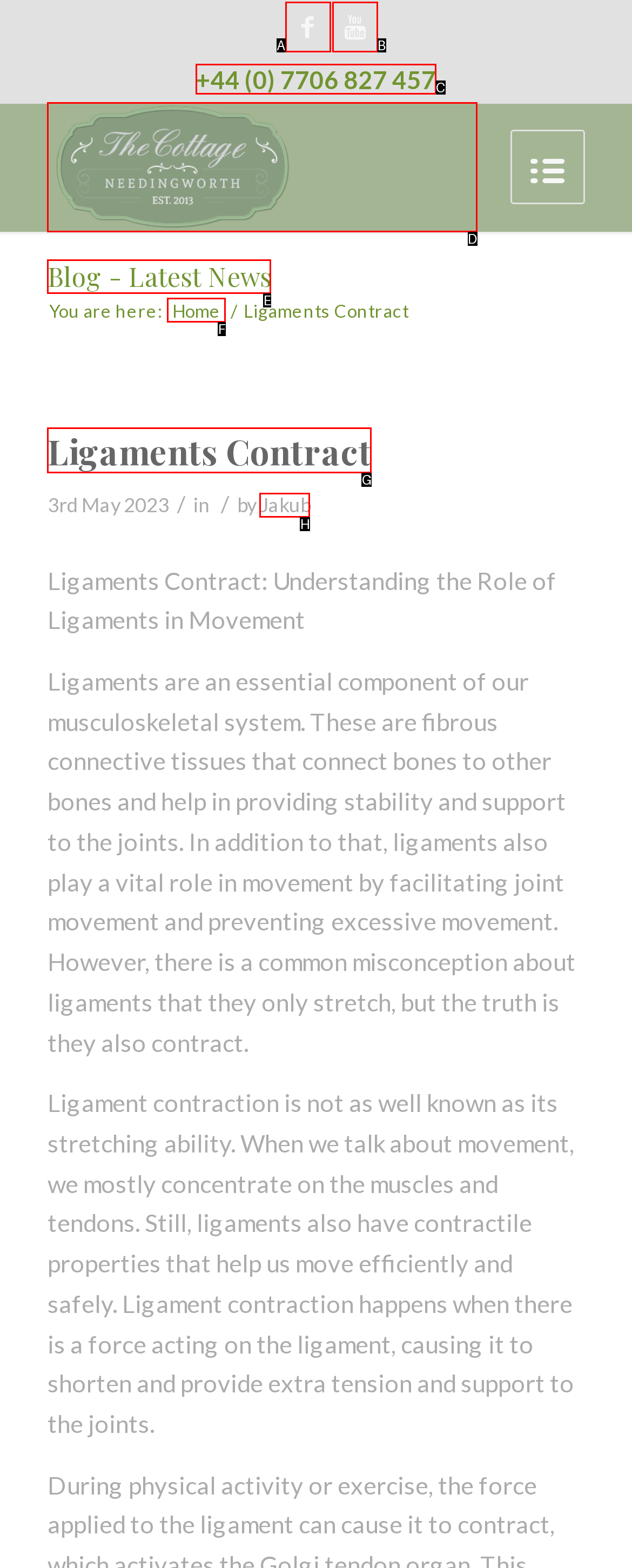Tell me the correct option to click for this task: Call the phone number
Write down the option's letter from the given choices.

C